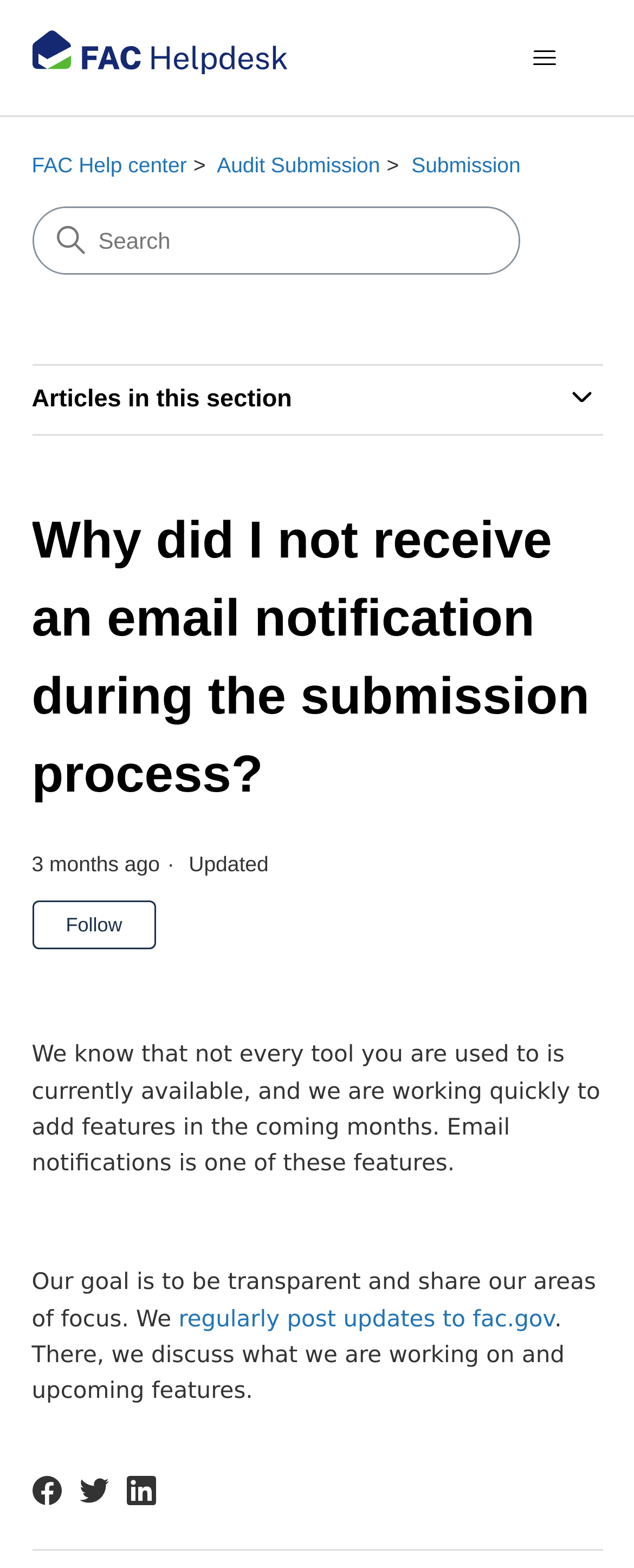What is the status of the 'Follow Article' button? Based on the screenshot, please respond with a single word or phrase.

Not pressed